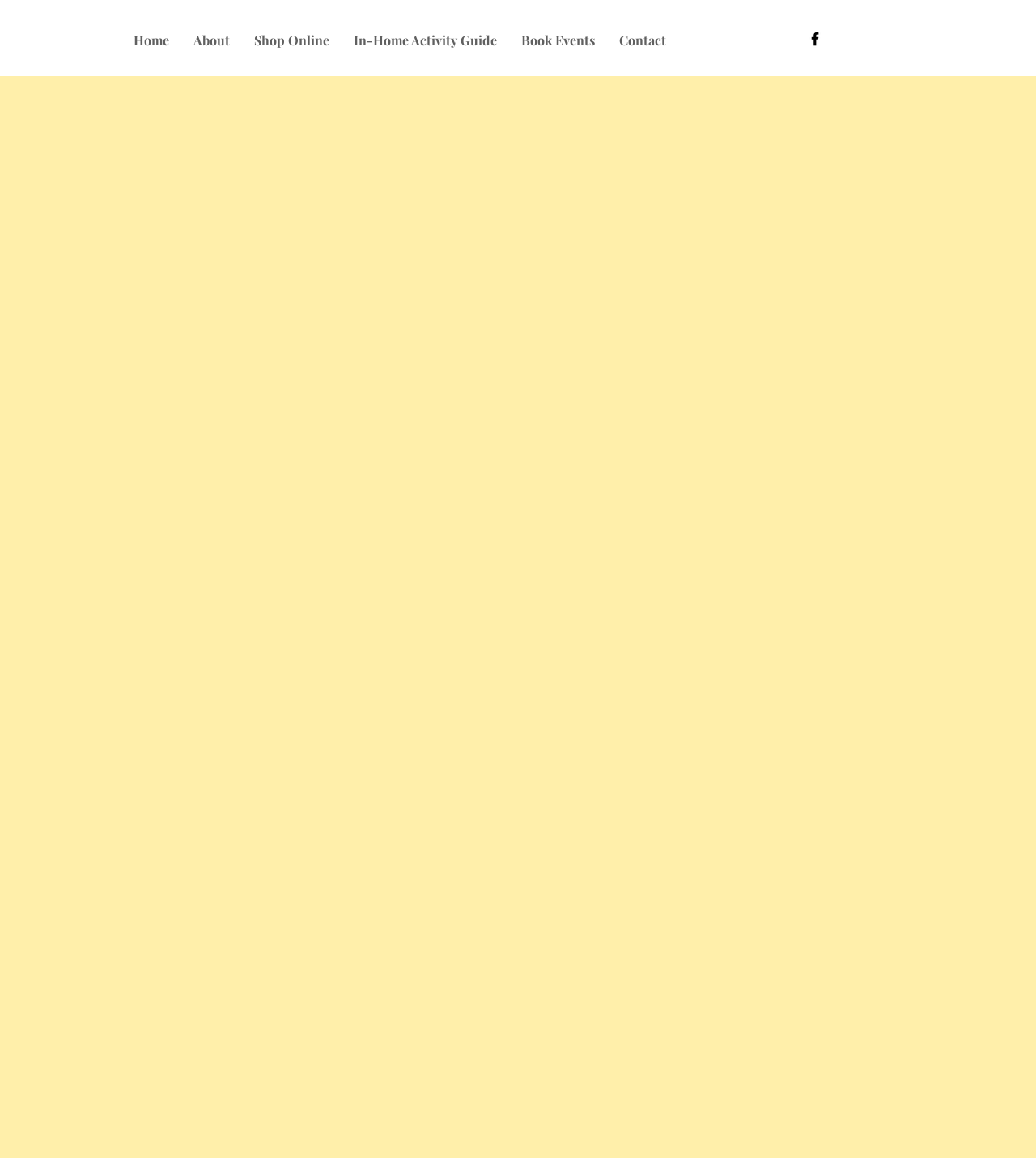What type of events are mentioned on the webpage?
Please look at the screenshot and answer using one word or phrase.

Book events